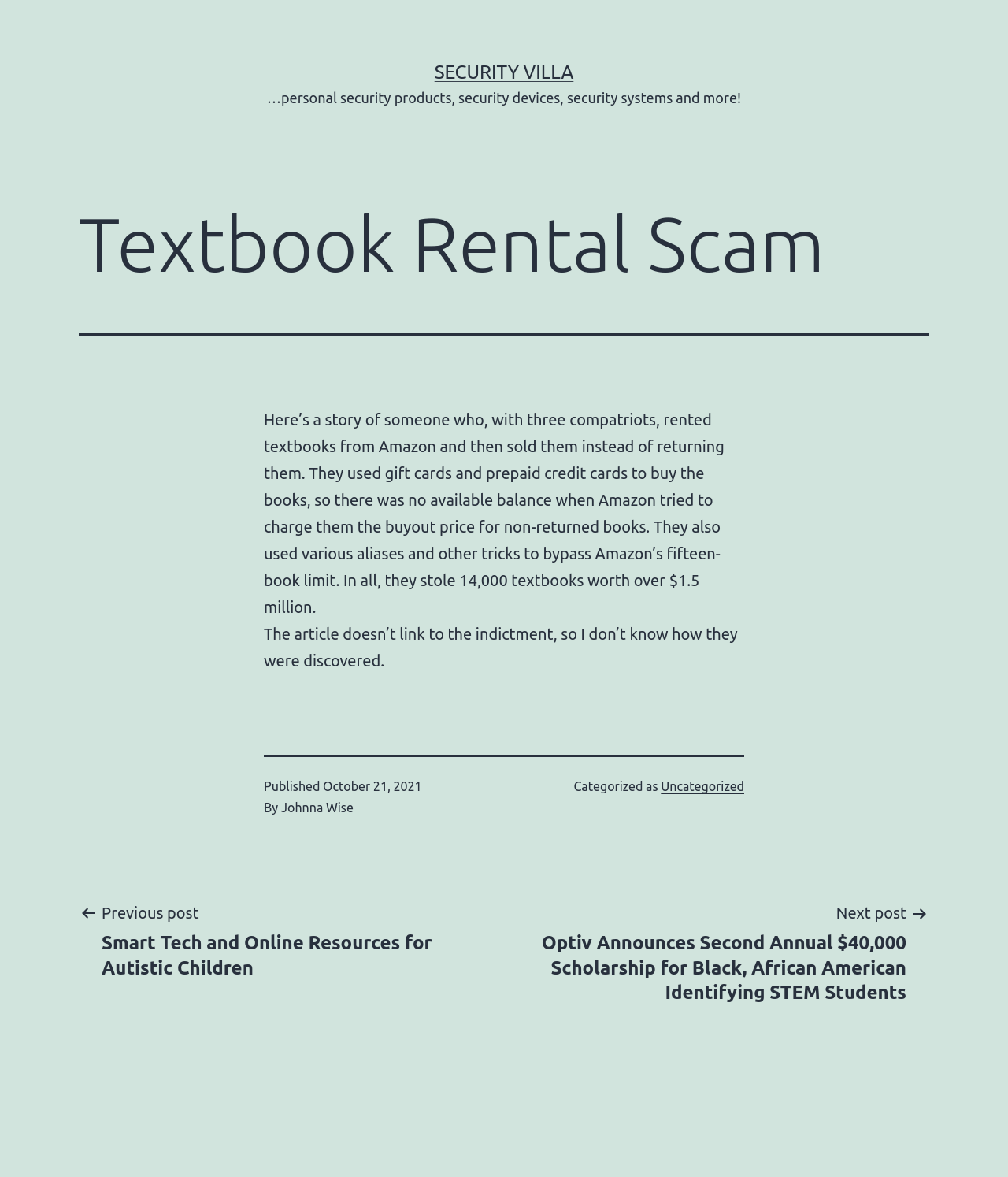Respond with a single word or phrase for the following question: 
How many textbooks were stolen?

14,000